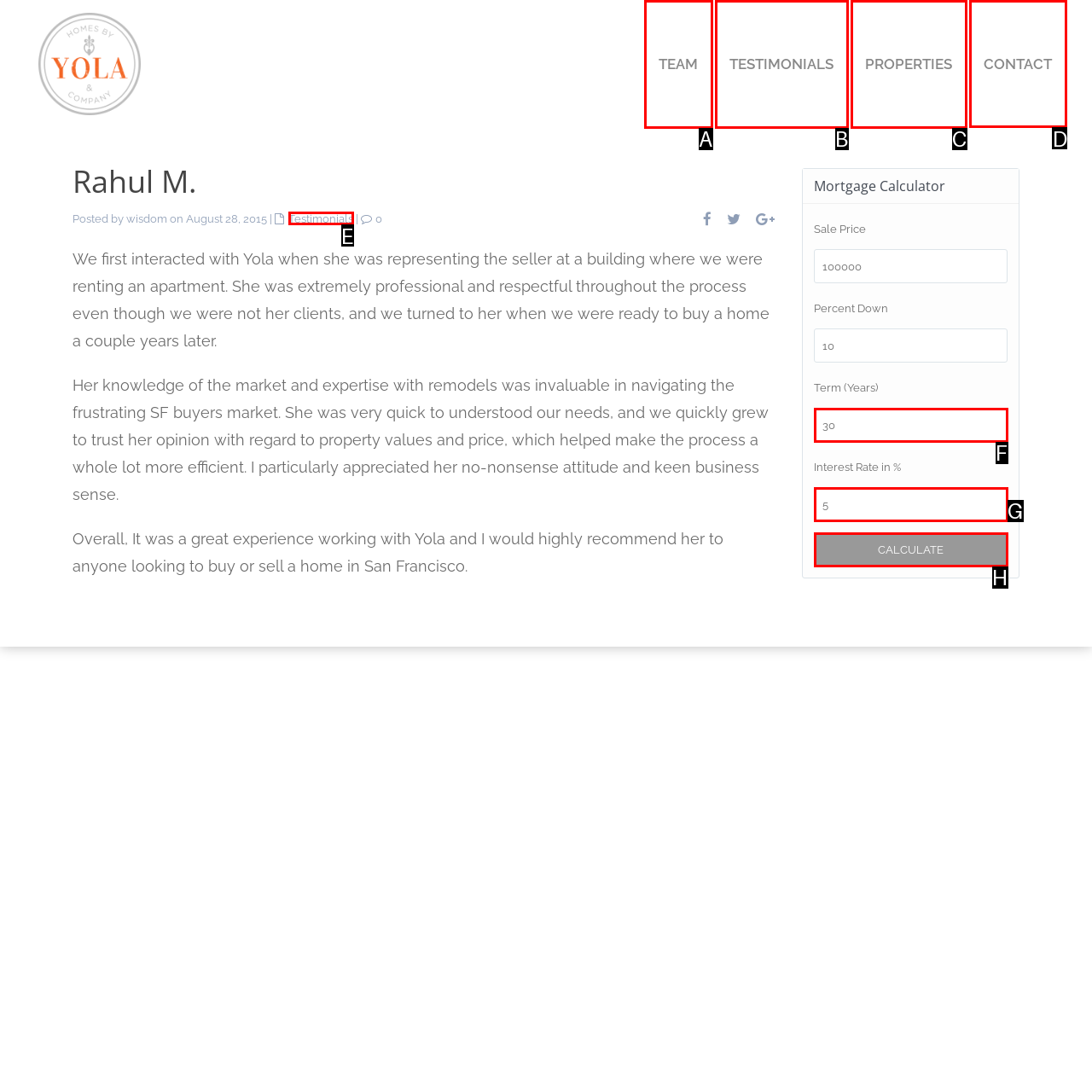Determine the HTML element to be clicked to complete the task: Contact Rahul M.. Answer by giving the letter of the selected option.

D